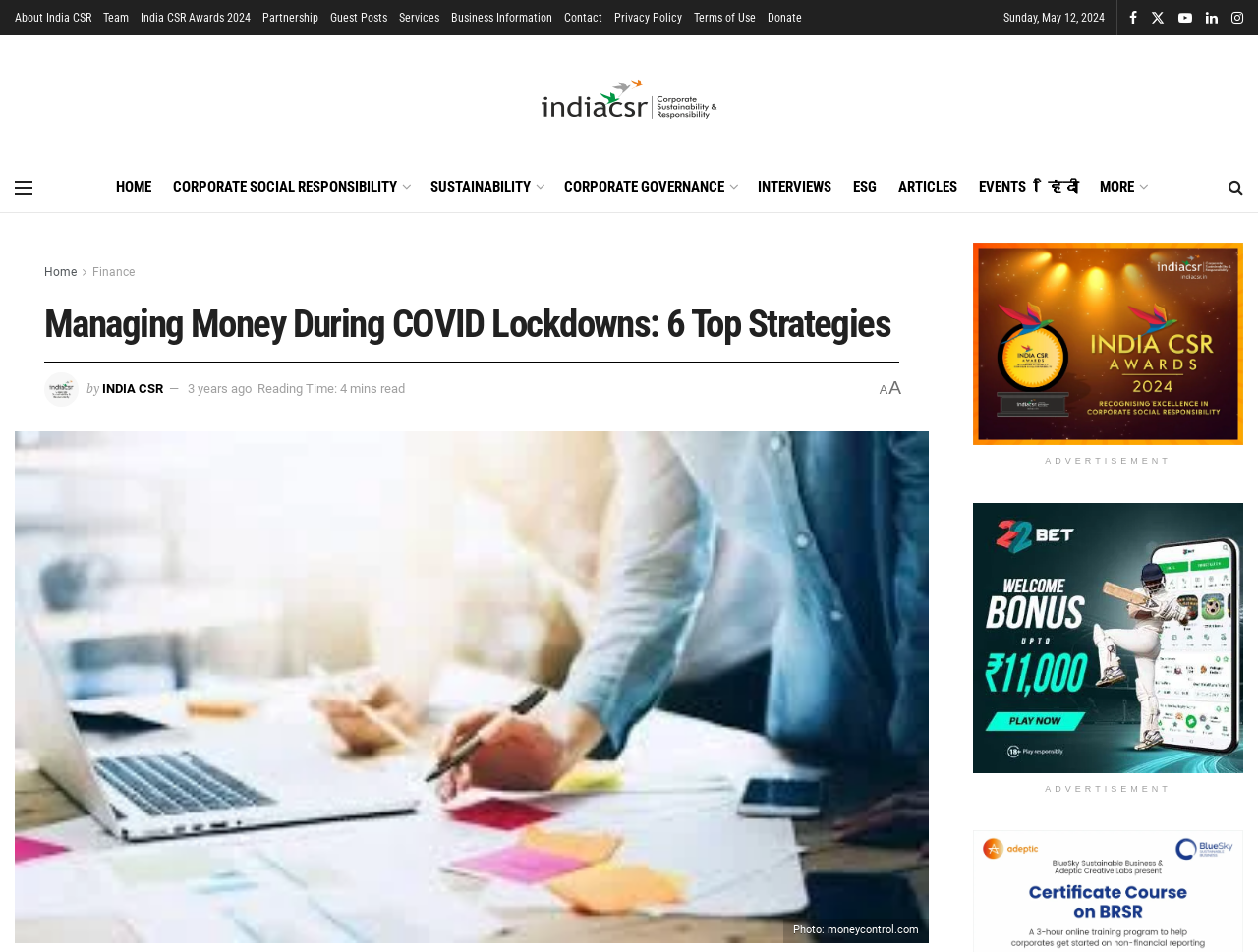Please study the image and answer the question comprehensively:
How many main navigation links are there?

I counted the main navigation links by looking at the links in the middle of the webpage, which are 'HOME', 'CORPORATE SOCIAL RESPONSIBILITY', 'SUSTAINABILITY', 'CORPORATE GOVERNANCE', 'INTERVIEWS', 'ESG', 'ARTICLES', 'EVENTS', and 'MORE'. There are 9 links in total.